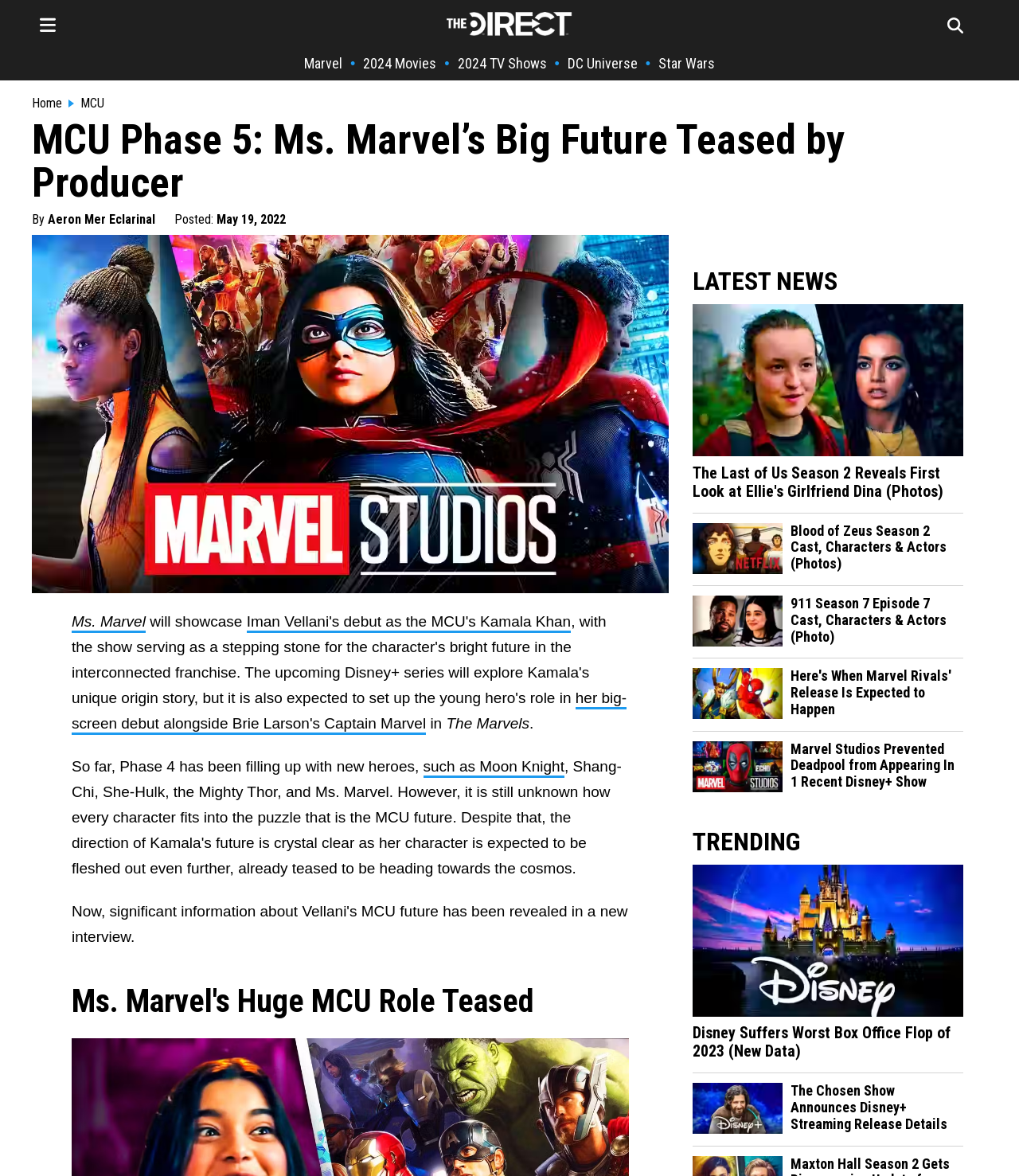Find the bounding box of the UI element described as follows: "2024 Movies".

[0.356, 0.047, 0.428, 0.061]